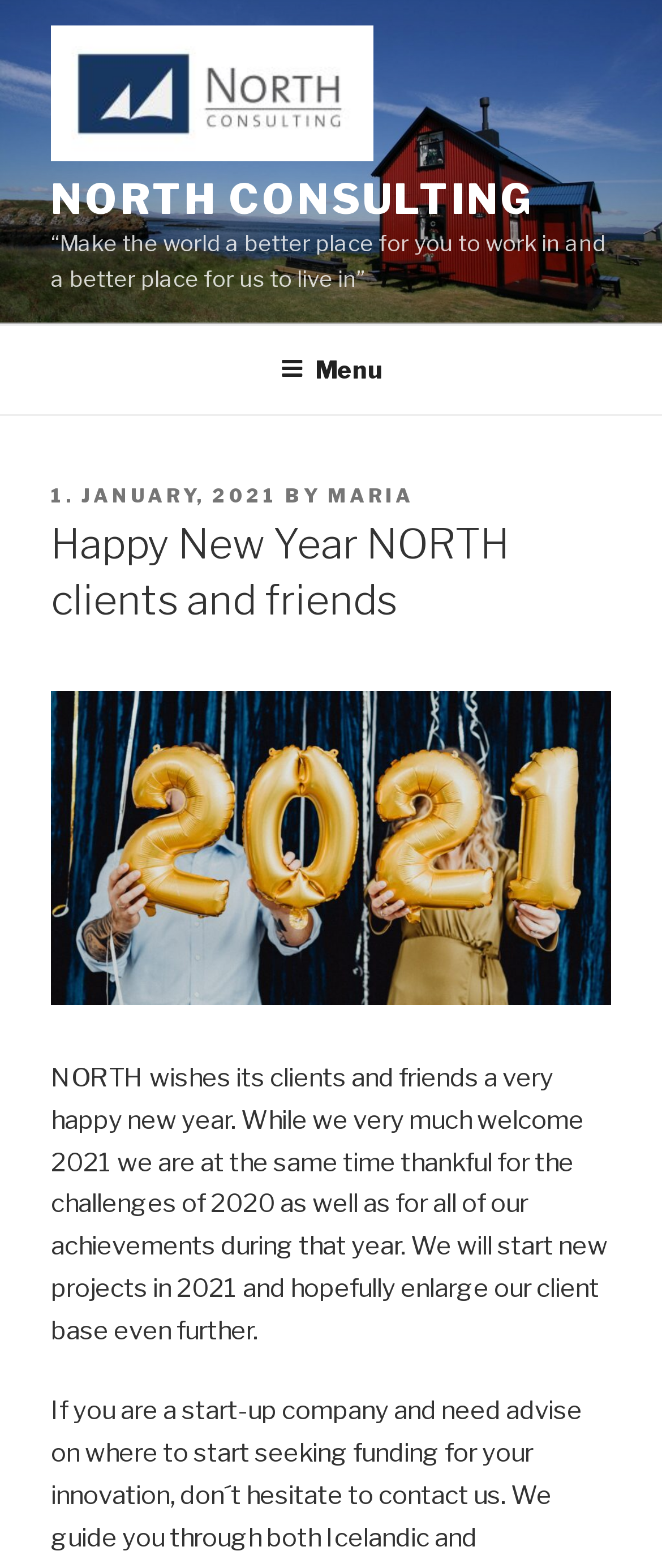Review the image closely and give a comprehensive answer to the question: Who is the author of the latest article?

The author of the latest article can be found in the link element that contains the text 'MARIA', which is located in the top menu section of the webpage, next to the date of the article.